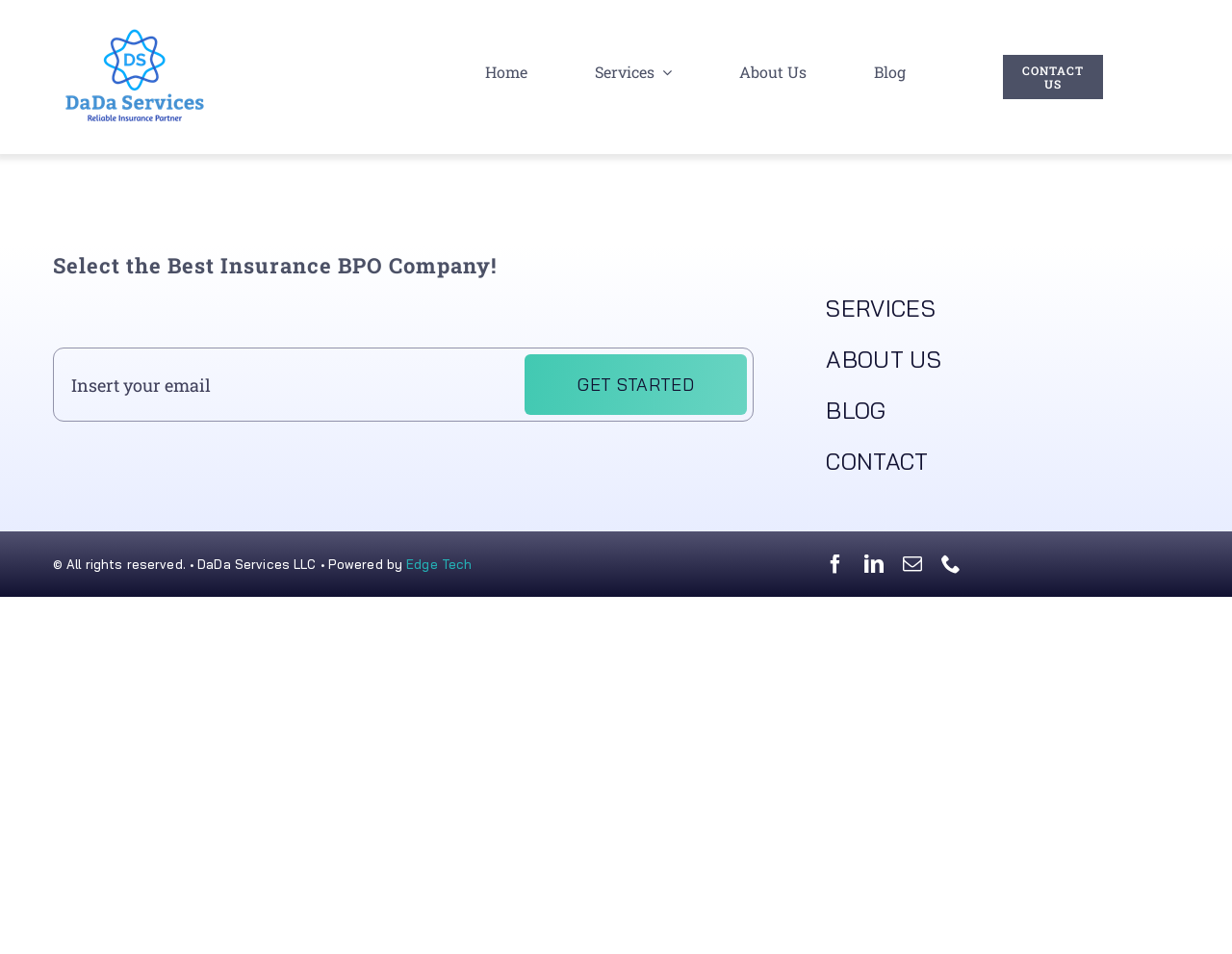How many navigation menus are there?
Ensure your answer is thorough and detailed.

There are two navigation menus on the webpage, one at the top and another at the bottom. The top navigation menu has links to 'Home', 'Services', 'About Us', and 'Blog', while the bottom navigation menu has links to 'SERVICES', 'ABOUT US', 'BLOG', and 'CONTACT'.